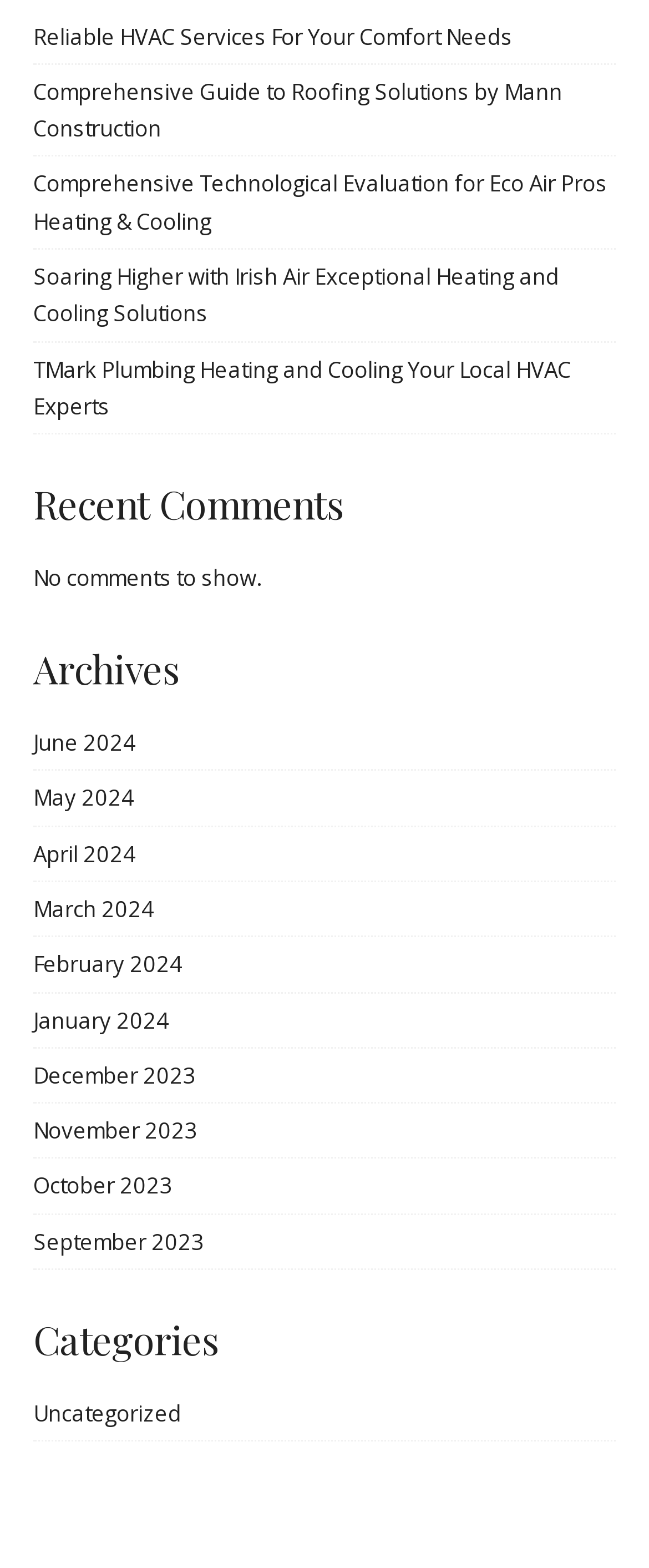How many links are there under 'Recent Comments'?
Refer to the screenshot and respond with a concise word or phrase.

None